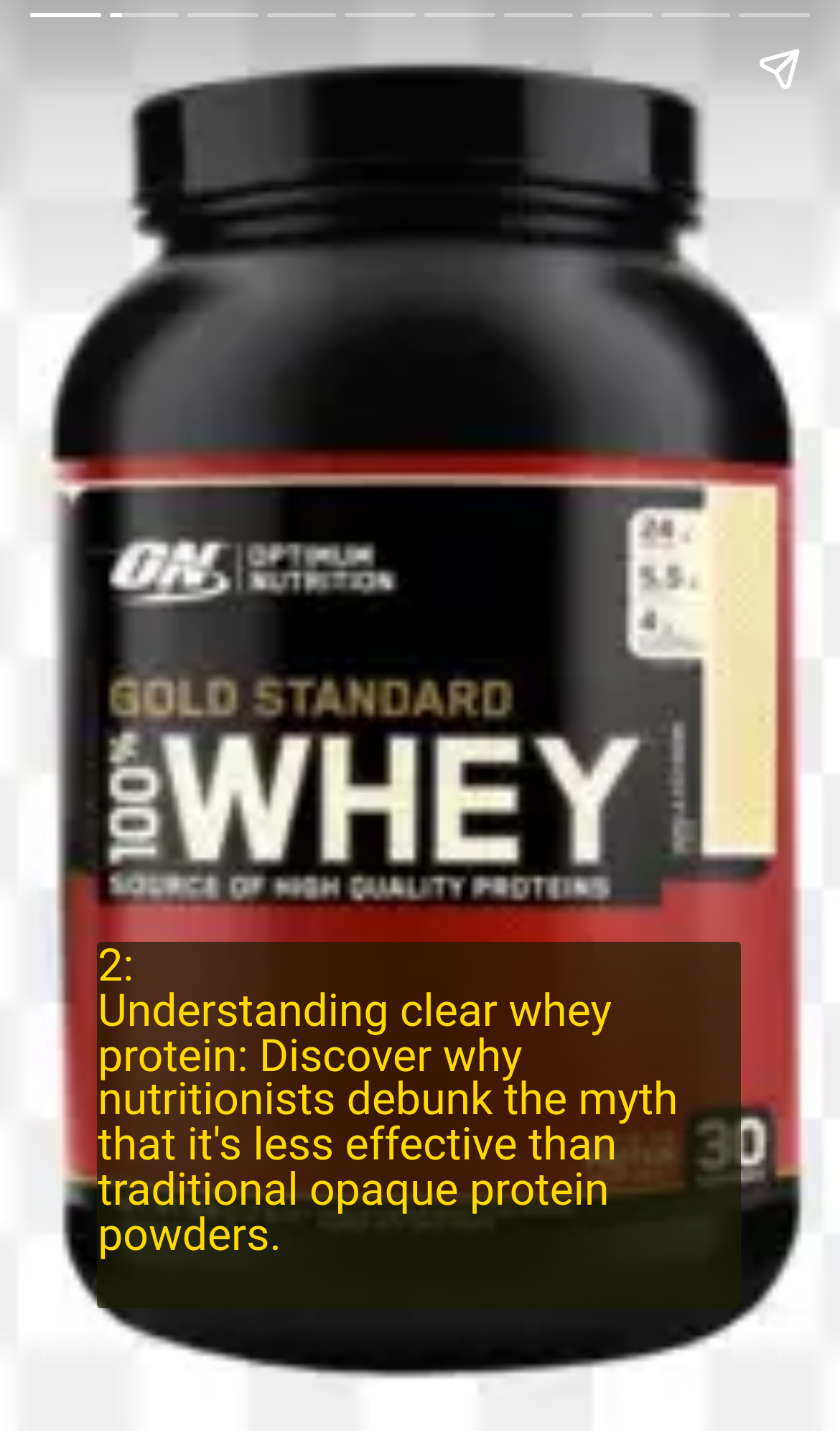Determine the bounding box coordinates for the UI element with the following description: "aria-label="Share story"". The coordinates should be four float numbers between 0 and 1, represented as [left, top, right, bottom].

[0.867, 0.012, 0.99, 0.084]